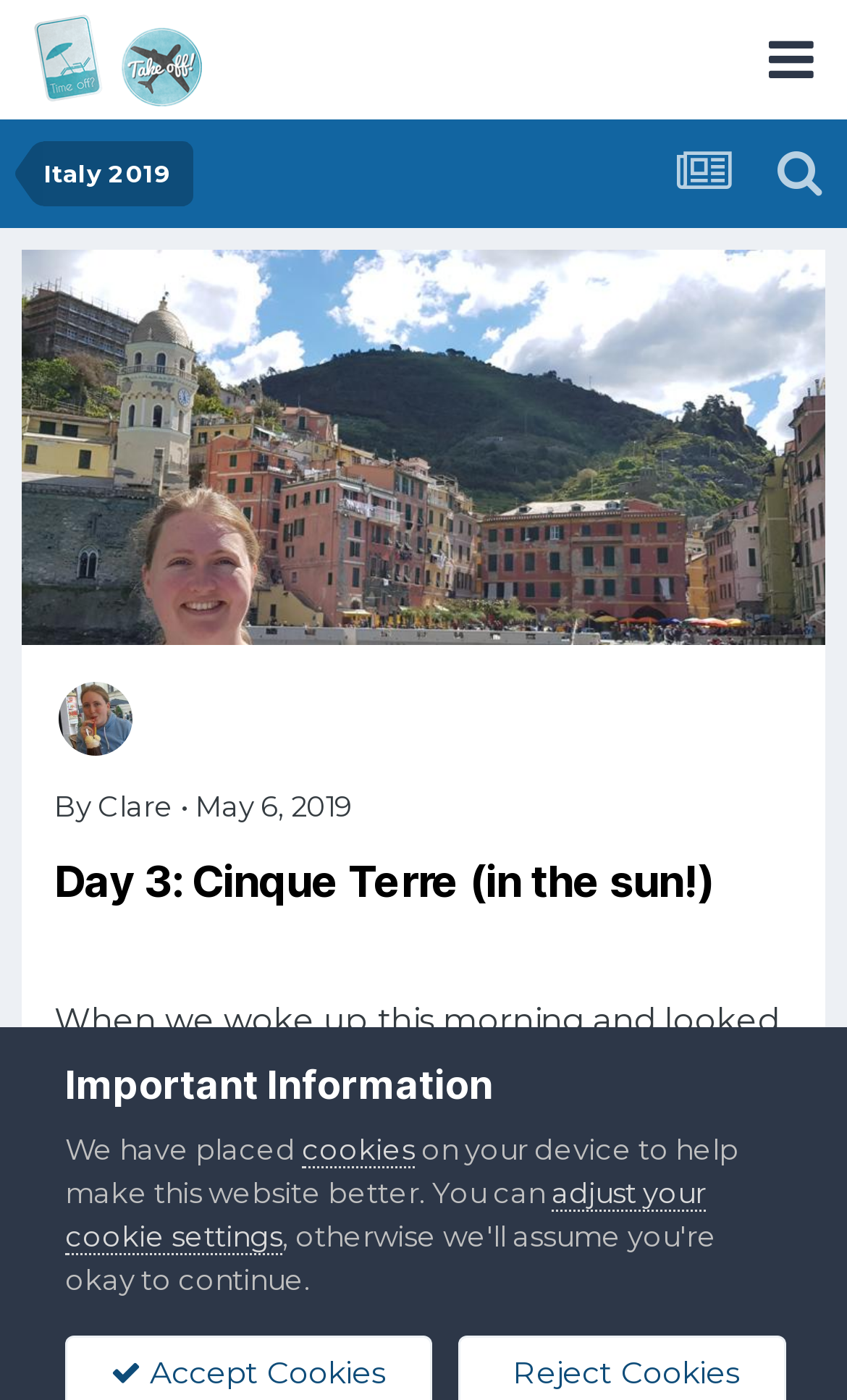Provide the bounding box coordinates of the HTML element this sentence describes: "Italy 2019". The bounding box coordinates consist of four float numbers between 0 and 1, i.e., [left, top, right, bottom].

[0.051, 0.101, 0.203, 0.147]